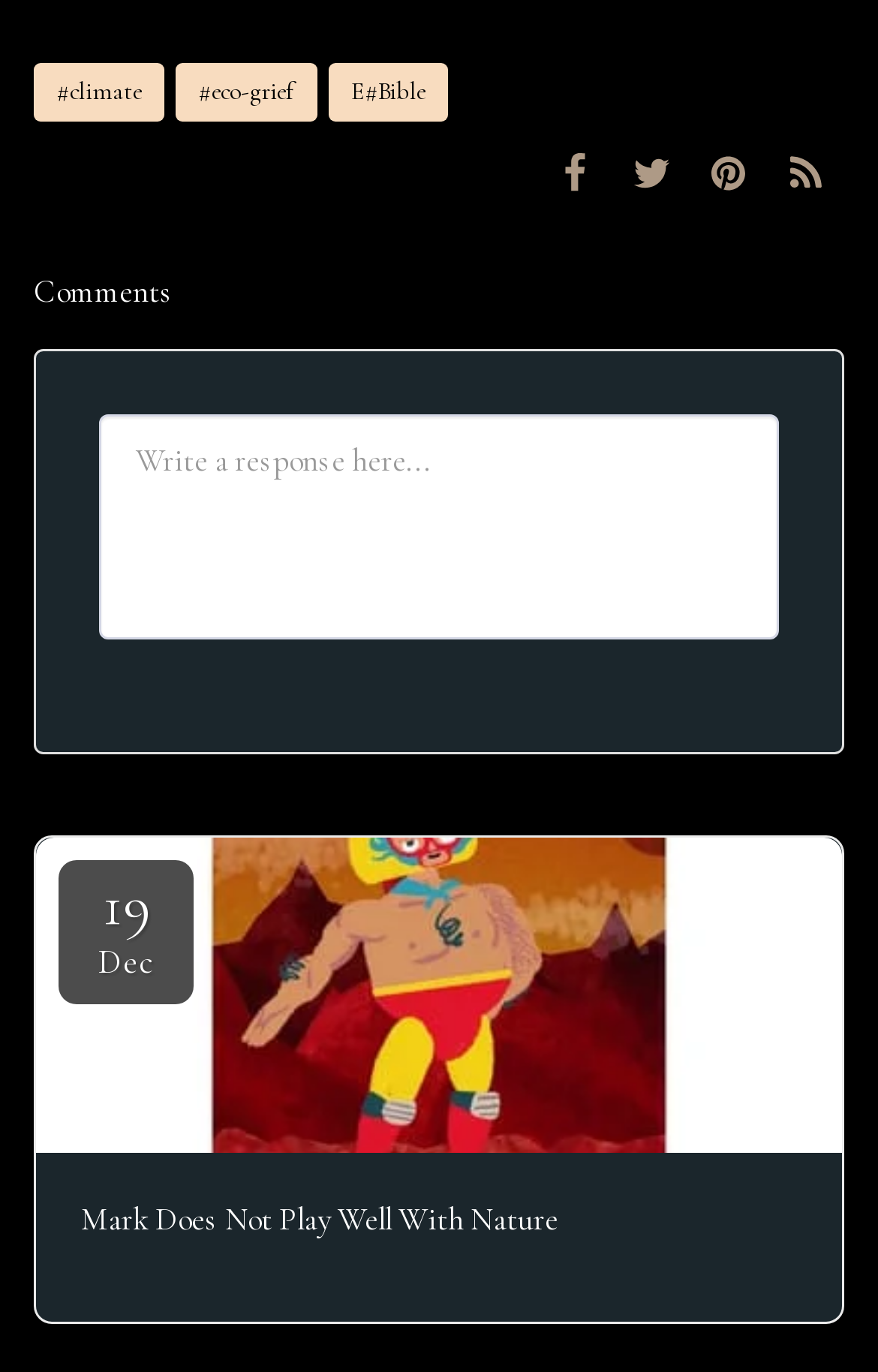What is the label of the text box?
Use the information from the screenshot to give a comprehensive response to the question.

The text box with ID 477 has a placeholder text 'Write a response here...', which serves as its label.